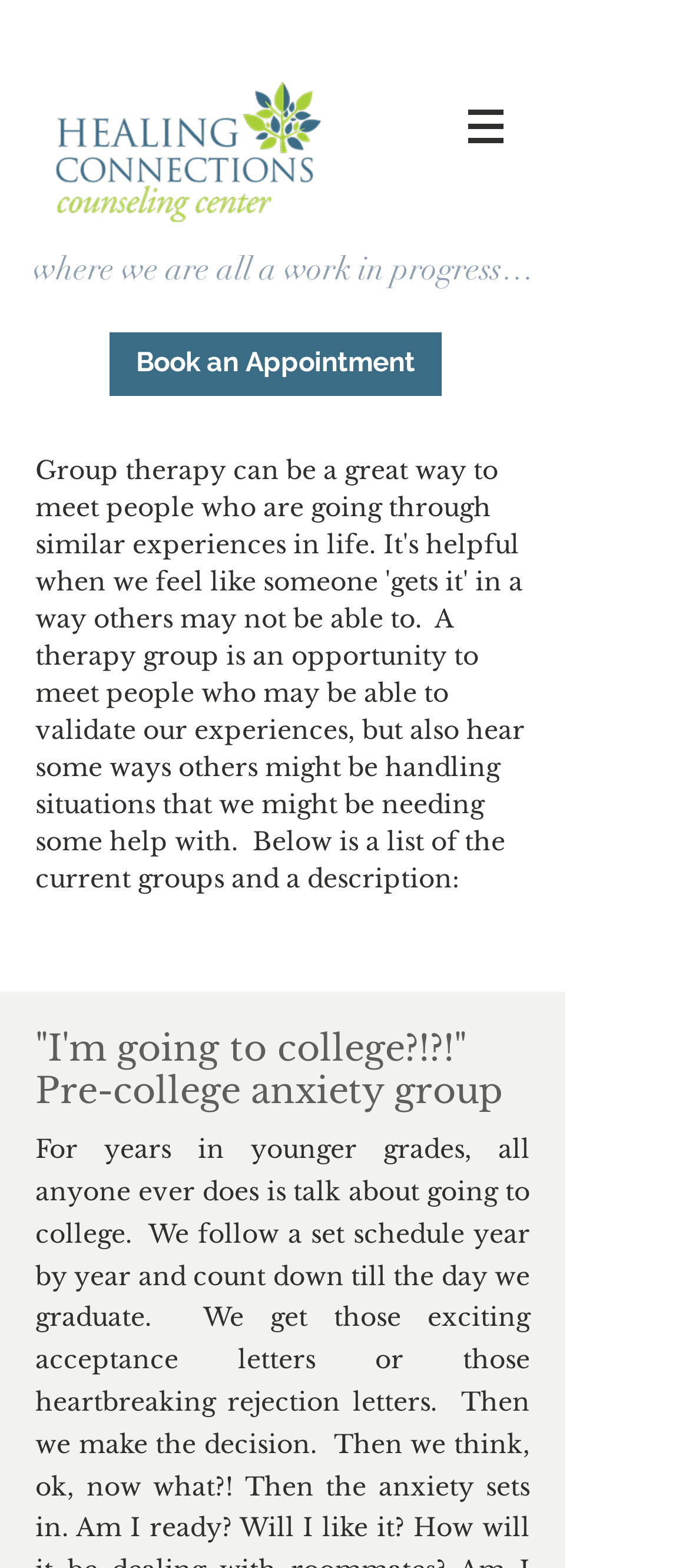Describe the webpage in detail, including text, images, and layout.

The webpage is about Group Therapy and Healing Connections. At the top left corner, there is a logo of Healing Connections, which is an image of the logo. To the right of the logo, there is a navigation menu labeled "Site" with a button that has a popup menu. The button is accompanied by a small image.

Below the navigation menu, there is a heading that reads "where we are all a work in progress…". This heading spans across most of the width of the page.

Underneath the heading, there is a link to "Book an Appointment" on the left side of the page. On the right side of the page, there is a heading that describes a specific group therapy session, titled '"I'm going to college?!?!" Pre-college anxiety group'. This heading is quite long and takes up a significant amount of vertical space on the page.